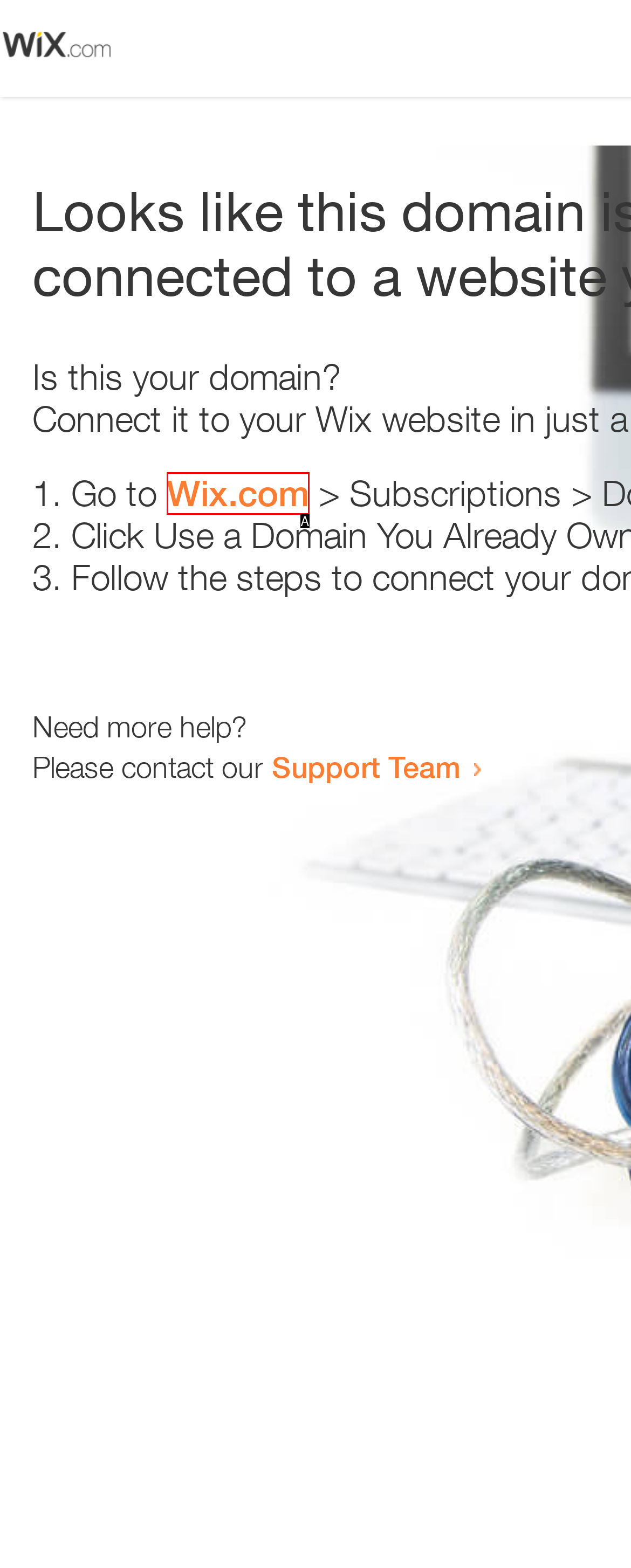From the description: Wix.com, select the HTML element that fits best. Reply with the letter of the appropriate option.

A